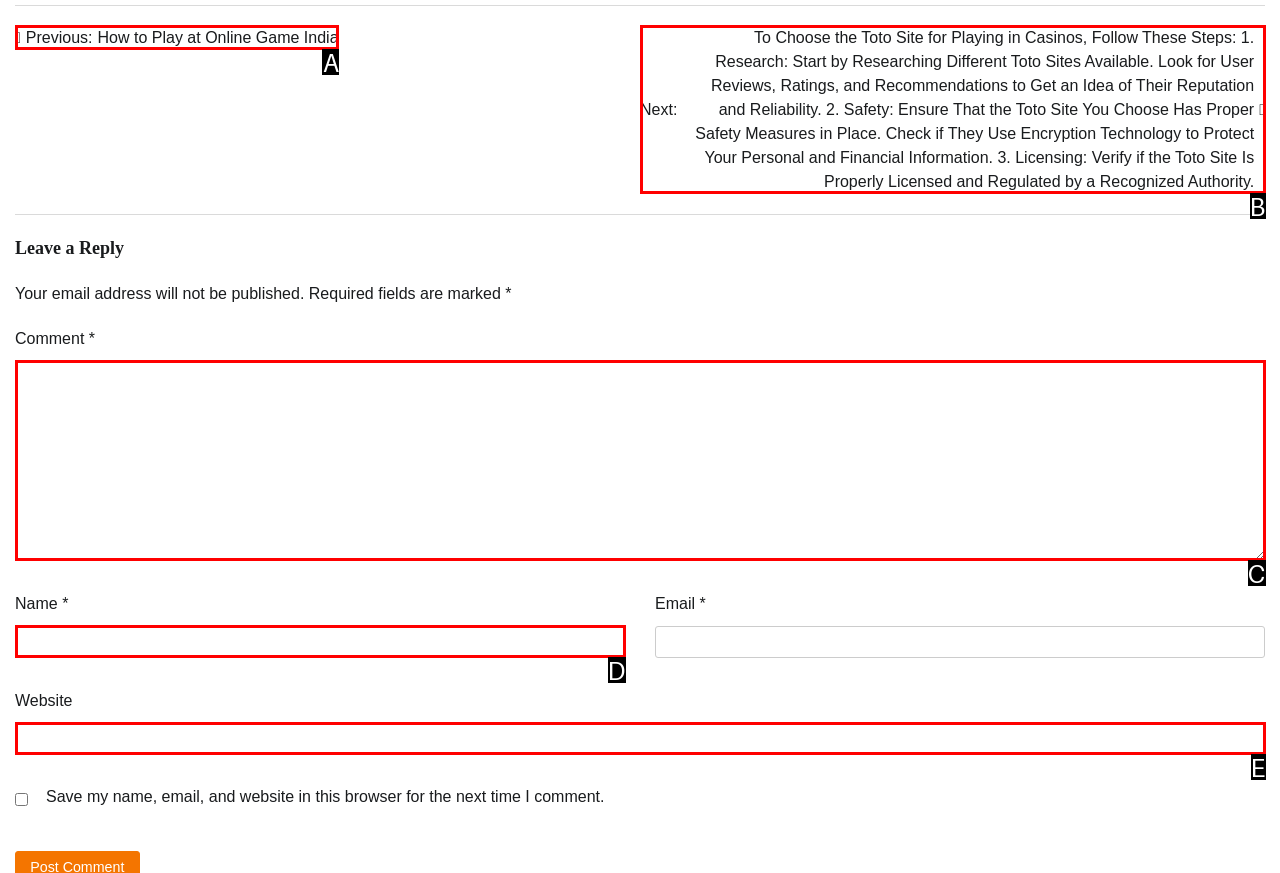Select the option that matches the description: parent_node: Website name="url". Answer with the letter of the correct option directly.

E